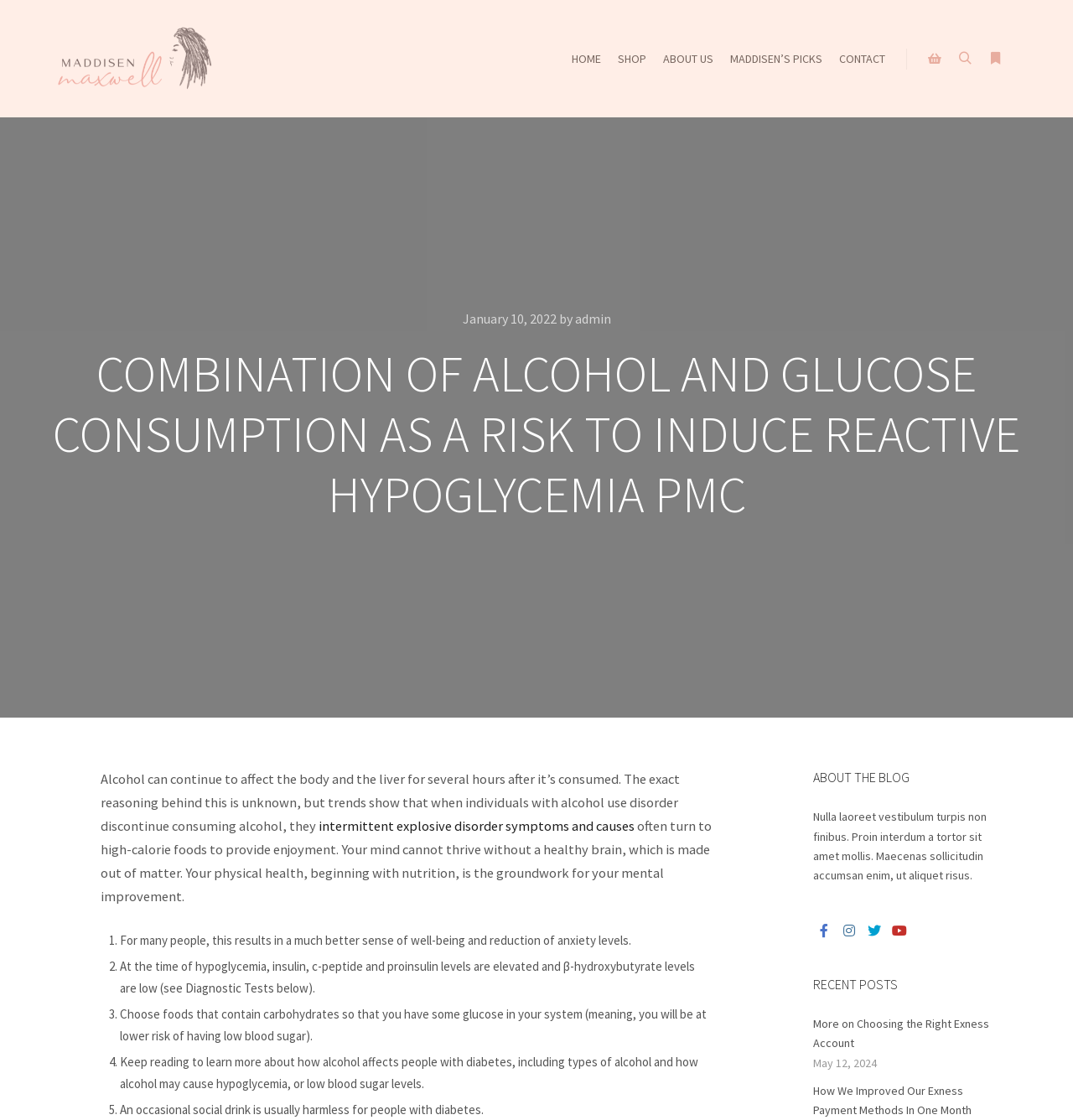What is the topic of the 'ABOUT THE BLOG' section?
Please provide a comprehensive answer to the question based on the webpage screenshot.

The 'ABOUT THE BLOG' section is located near the bottom of the page, and it starts with the text 'Nulla laoreet vestibulum turpis non finibus. Proin interdum a tortor sit amet mollis. Maecenas sollicitudin accumsan enim, ut aliquet risus.' This suggests that the topic of this section is related to the blog itself, and the text provides more information about it.